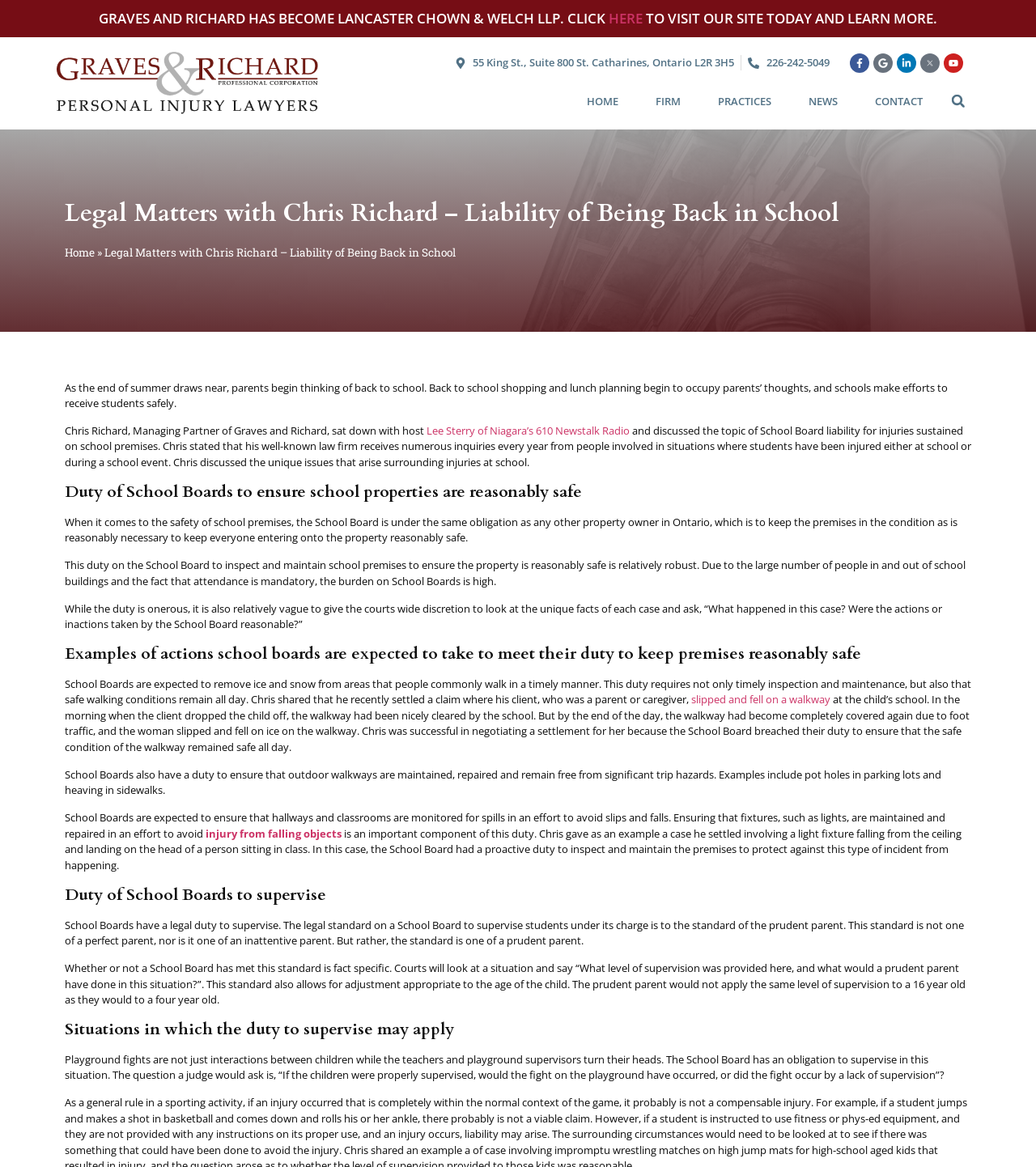Please identify the primary heading of the webpage and give its text content.

Legal Matters with Chris Richard – Liability of Being Back in School